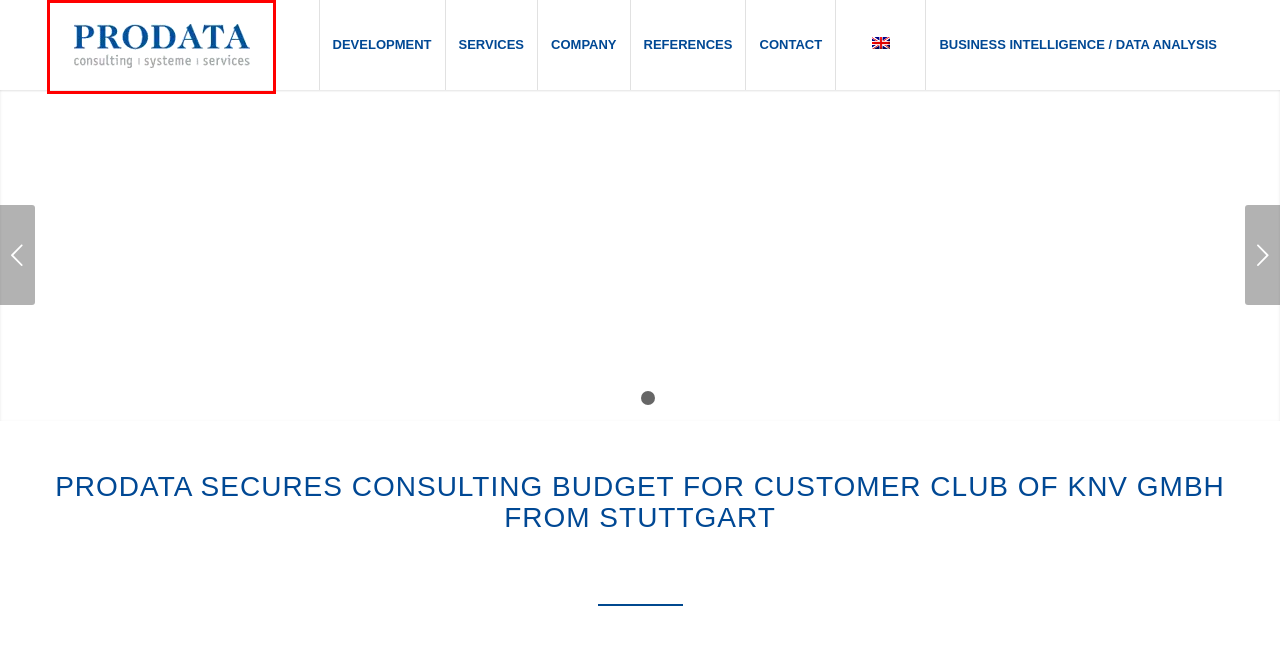You have a screenshot showing a webpage with a red bounding box around a UI element. Choose the webpage description that best matches the new page after clicking the highlighted element. Here are the options:
A. Contact - Prodata Systeme&Services
B. Systems - Prodata Systeme&Services
C. Conception, systems and services for sales promotion + loyalty systems
D. News / Presse - Prodata Systeme&Services
E. References - Prodata Systeme&Services
F. Business Intelligence / Data Analysis - Prodata Systeme&Services
G. Company - Prodata Systeme&Services
H. Services - Prodata Systeme&Services

C